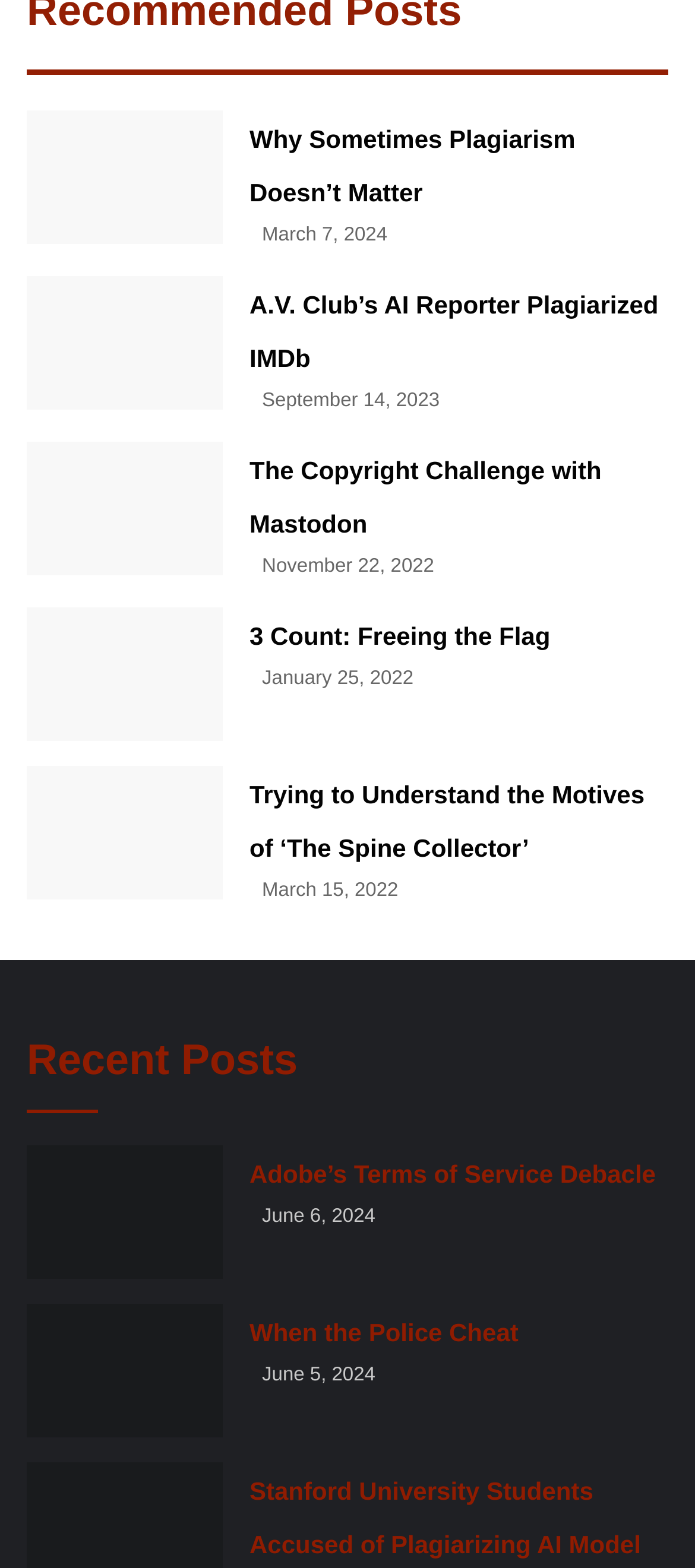Respond with a single word or phrase:
How many links are on the webpage?

14